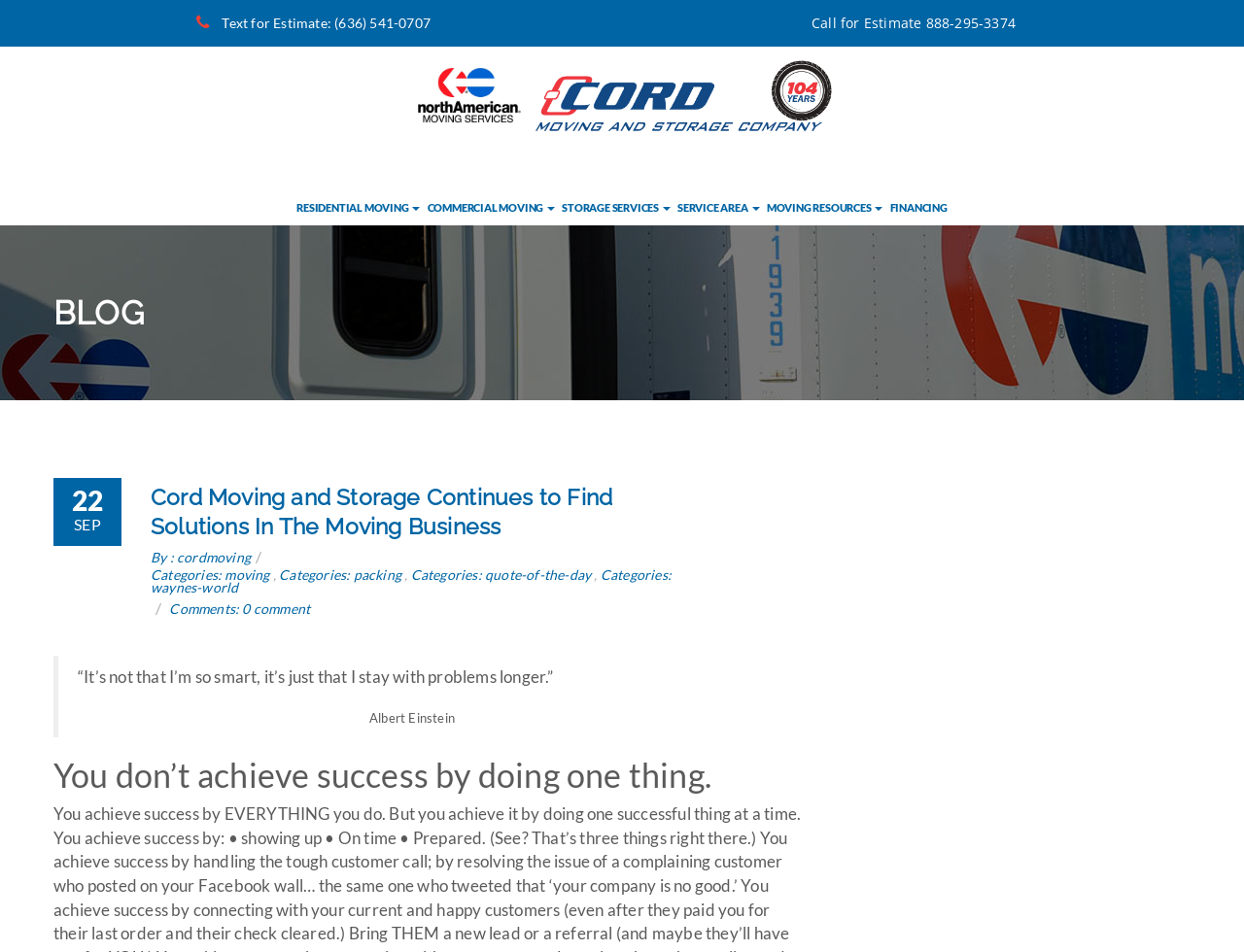Who said the quote in the blockquote?
From the screenshot, provide a brief answer in one word or phrase.

Albert Einstein